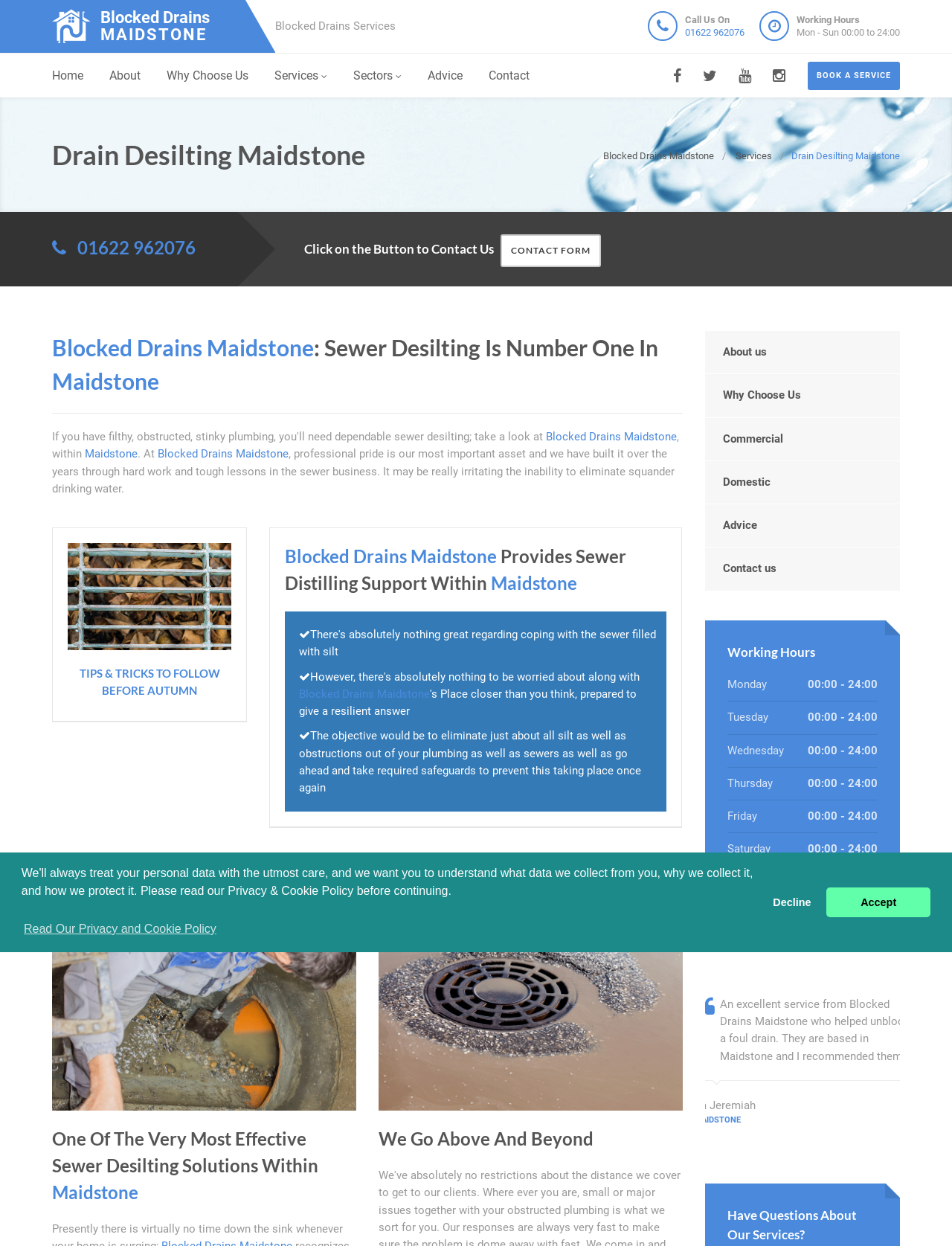Using the element description: "Impressum", determine the bounding box coordinates. The coordinates should be in the format [left, top, right, bottom], with values between 0 and 1.

None